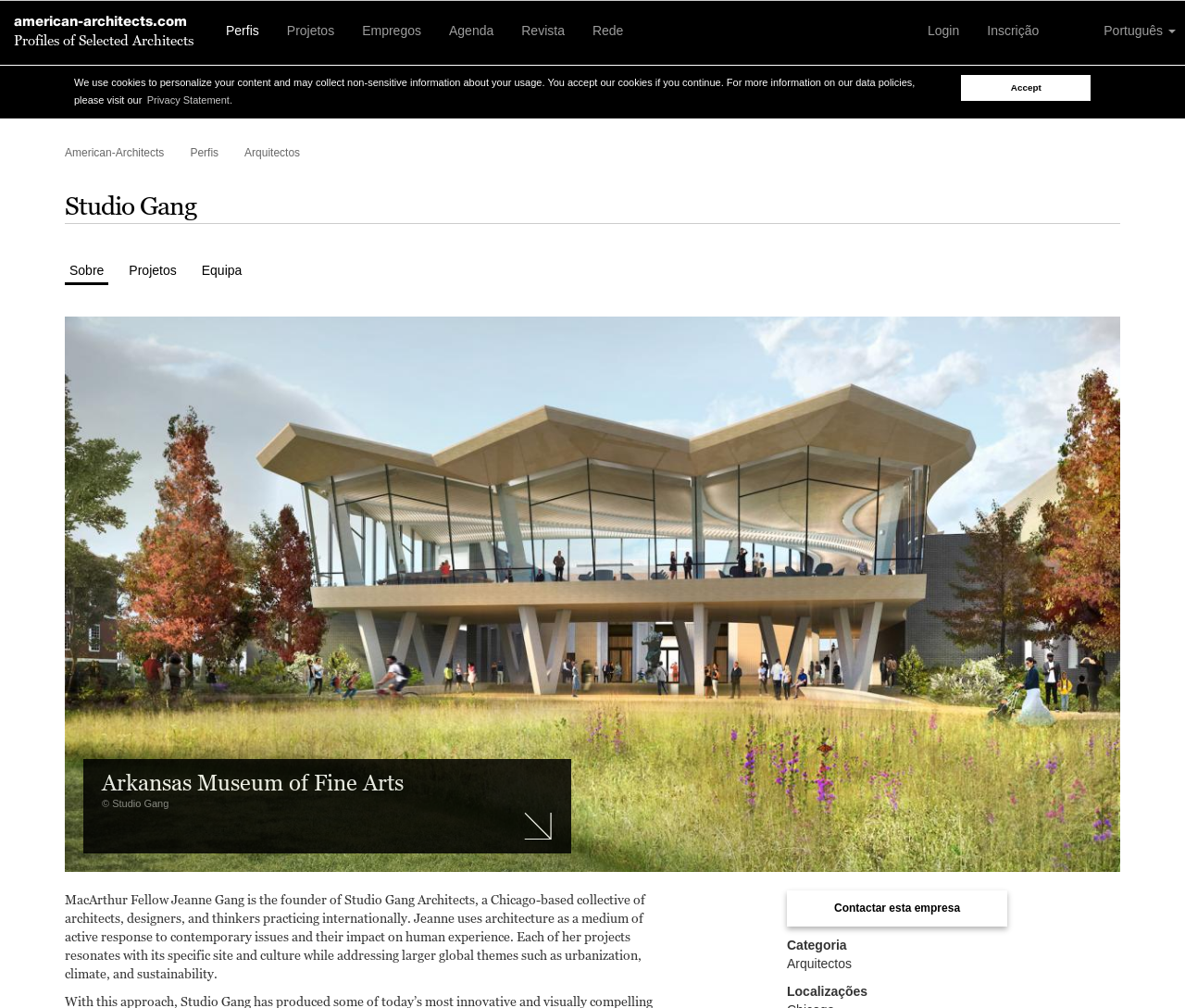Provide the bounding box for the UI element matching this description: "Privacy Statement.".

[0.122, 0.09, 0.198, 0.109]